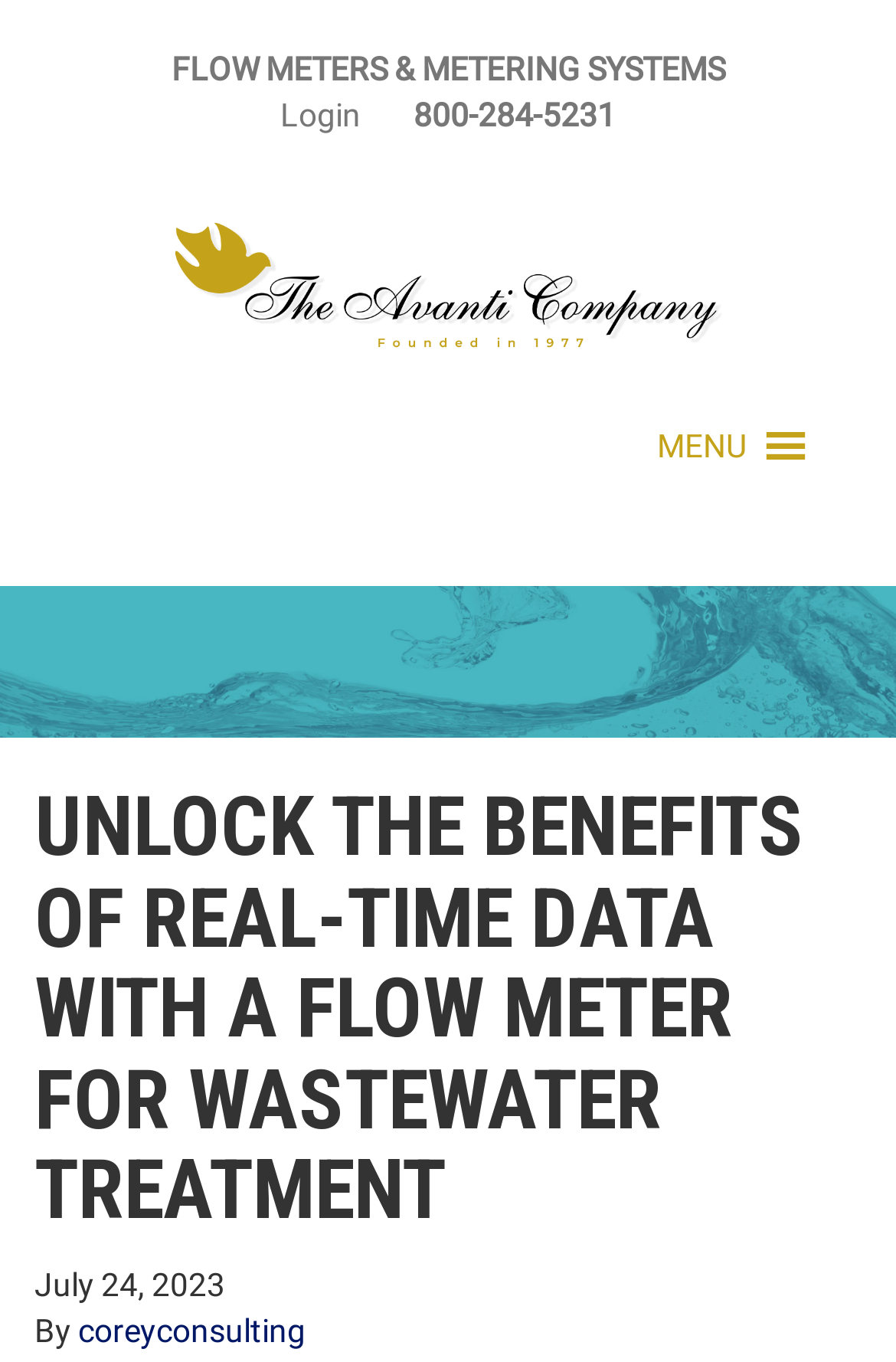Determine the main text heading of the webpage and provide its content.

UNLOCK THE BENEFITS OF REAL-TIME DATA WITH A FLOW METER FOR WASTEWATER TREATMENT